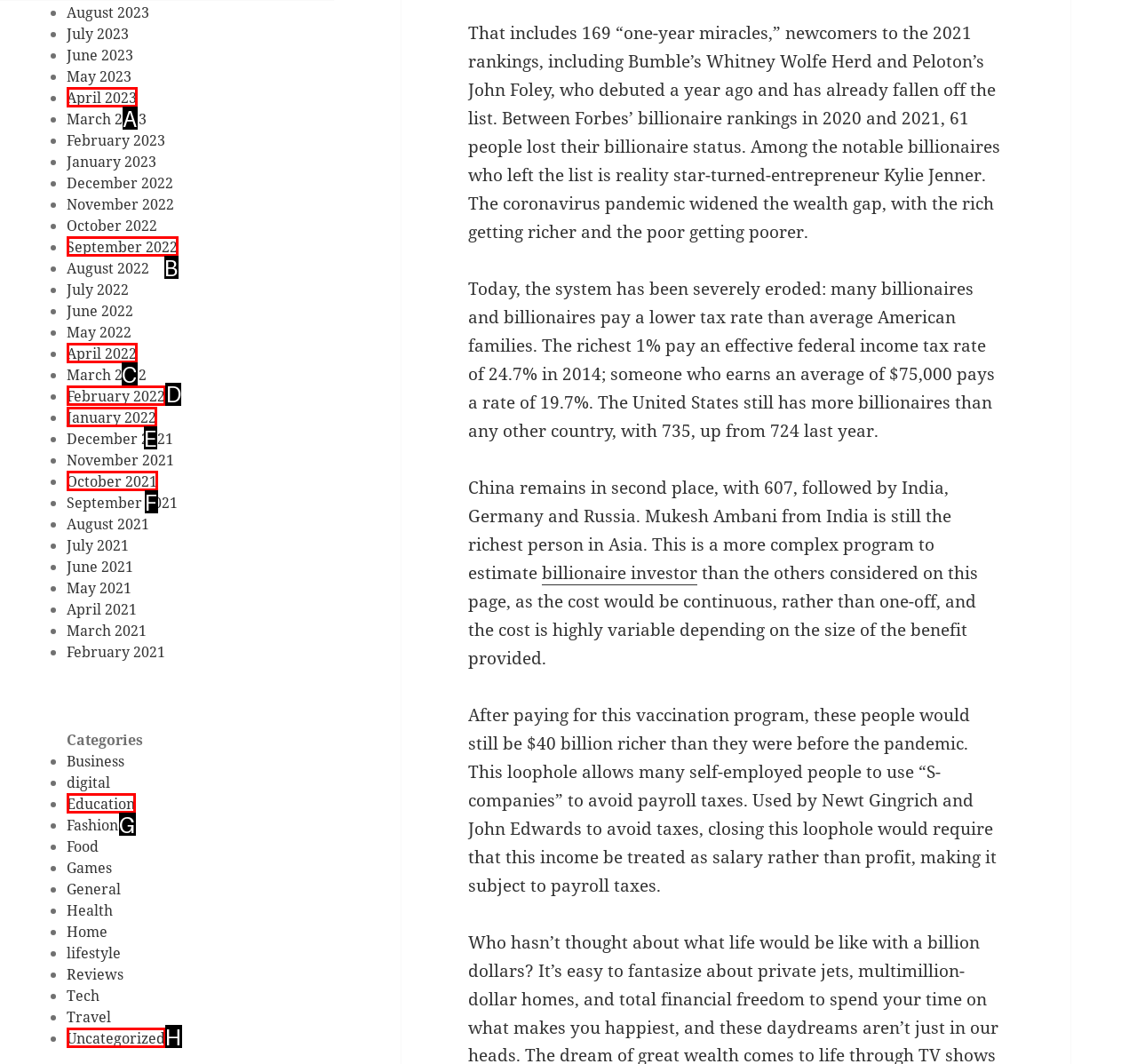Based on the choices marked in the screenshot, which letter represents the correct UI element to perform the task: Check February 2022?

D